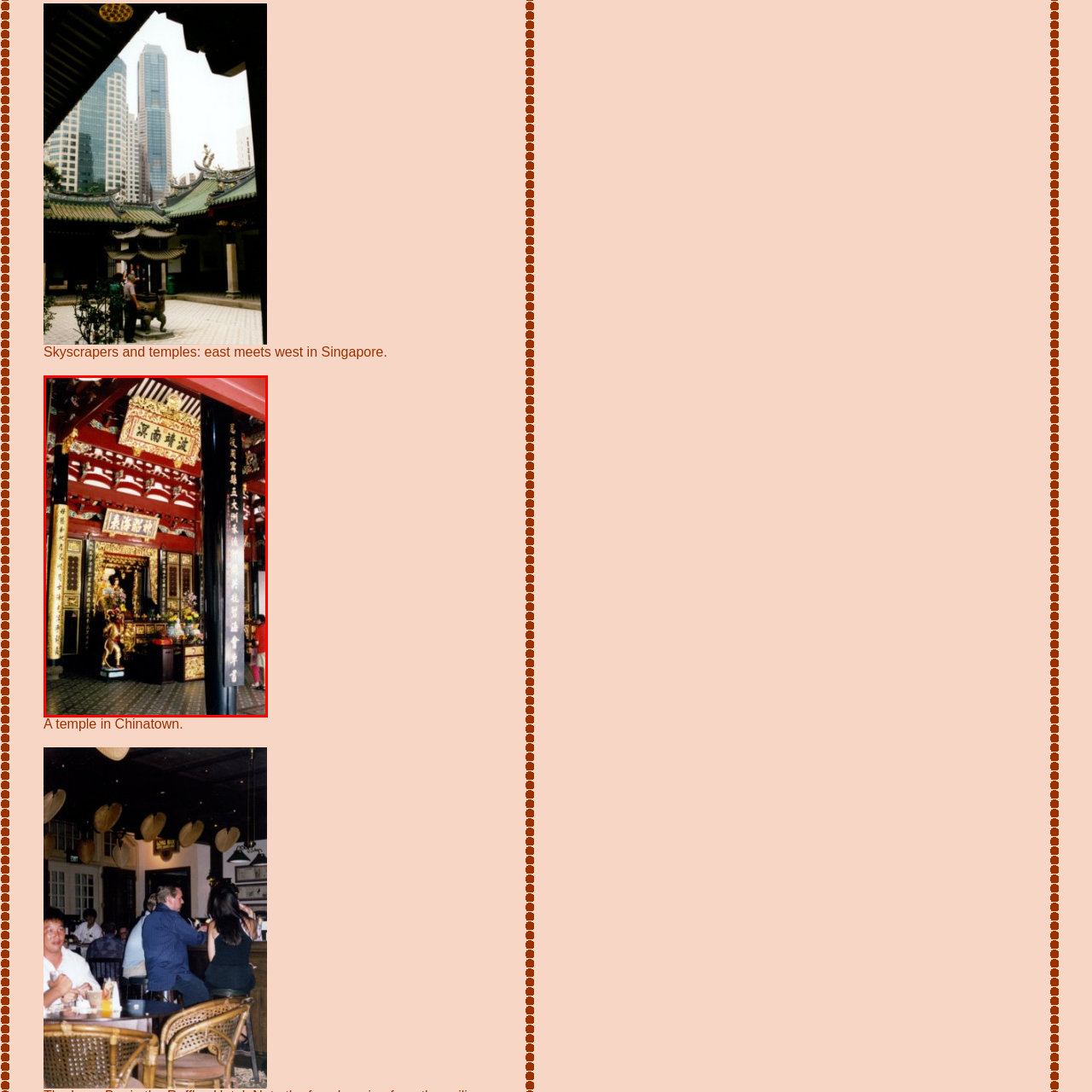Describe extensively the image that is contained within the red box.

The image beautifully captures the interior of a temple located in Chinatown, Singapore. Richly adorned with vibrant red and gold decor, the temple's architecture showcases intricate woodwork and decorative elements typical of traditional Chinese design. Prominently displayed is a large sign at the top, featuring elegant calligraphy, while ornamental pillars and altars surround a central statue, likely a deity, adding to the spiritual ambiance. The detailed carvings on the pillars and offerings laid out in front of the statue further emphasize the cultural significance of the site. This image is a visual representation of the harmonious blend of heritage and spirituality, reflective of Singapore's diverse cultural tapestry.